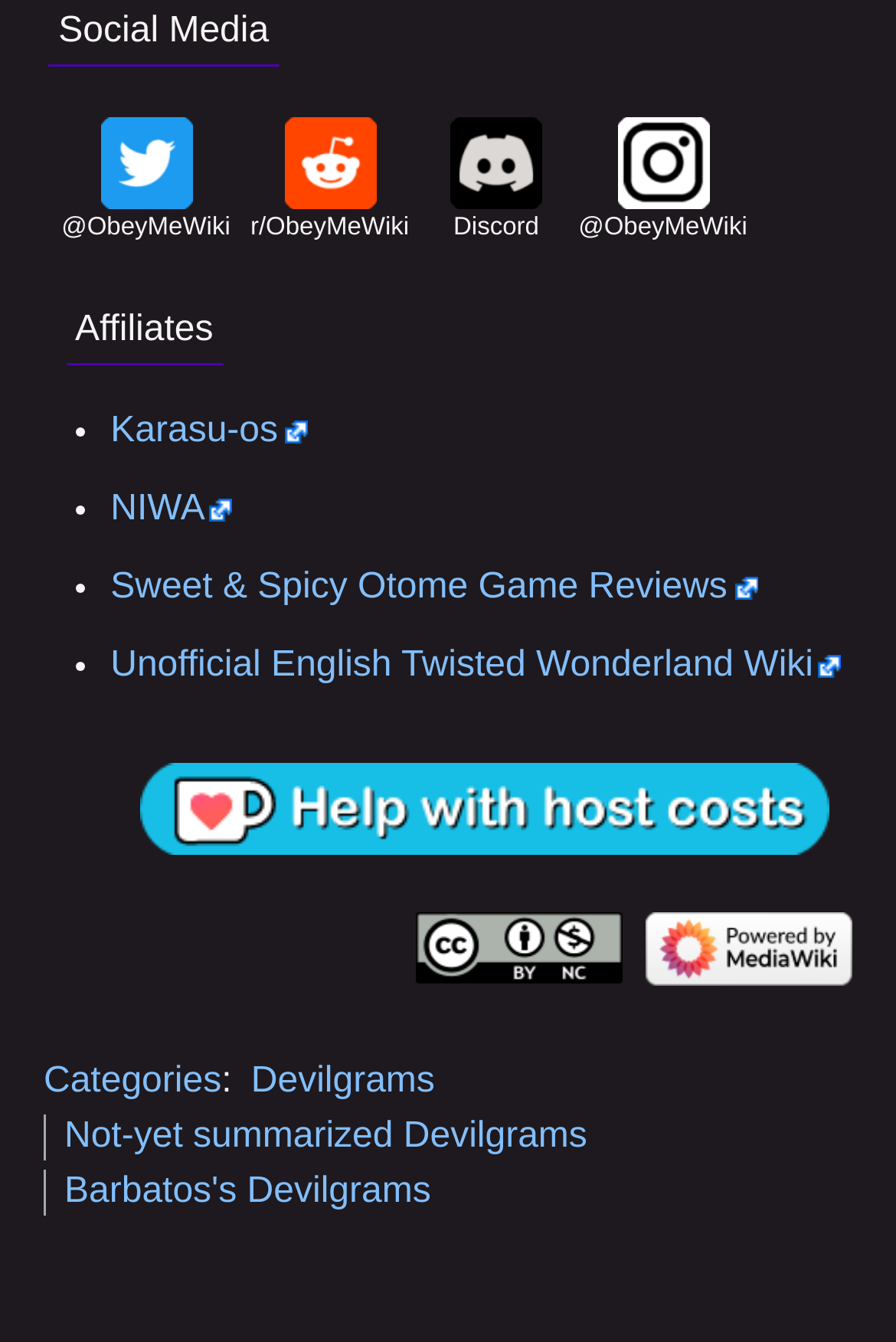Locate the bounding box coordinates of the clickable region necessary to complete the following instruction: "Support the wiki on Ko-fi". Provide the coordinates in the format of four float numbers between 0 and 1, i.e., [left, top, right, bottom].

[0.156, 0.588, 0.926, 0.617]